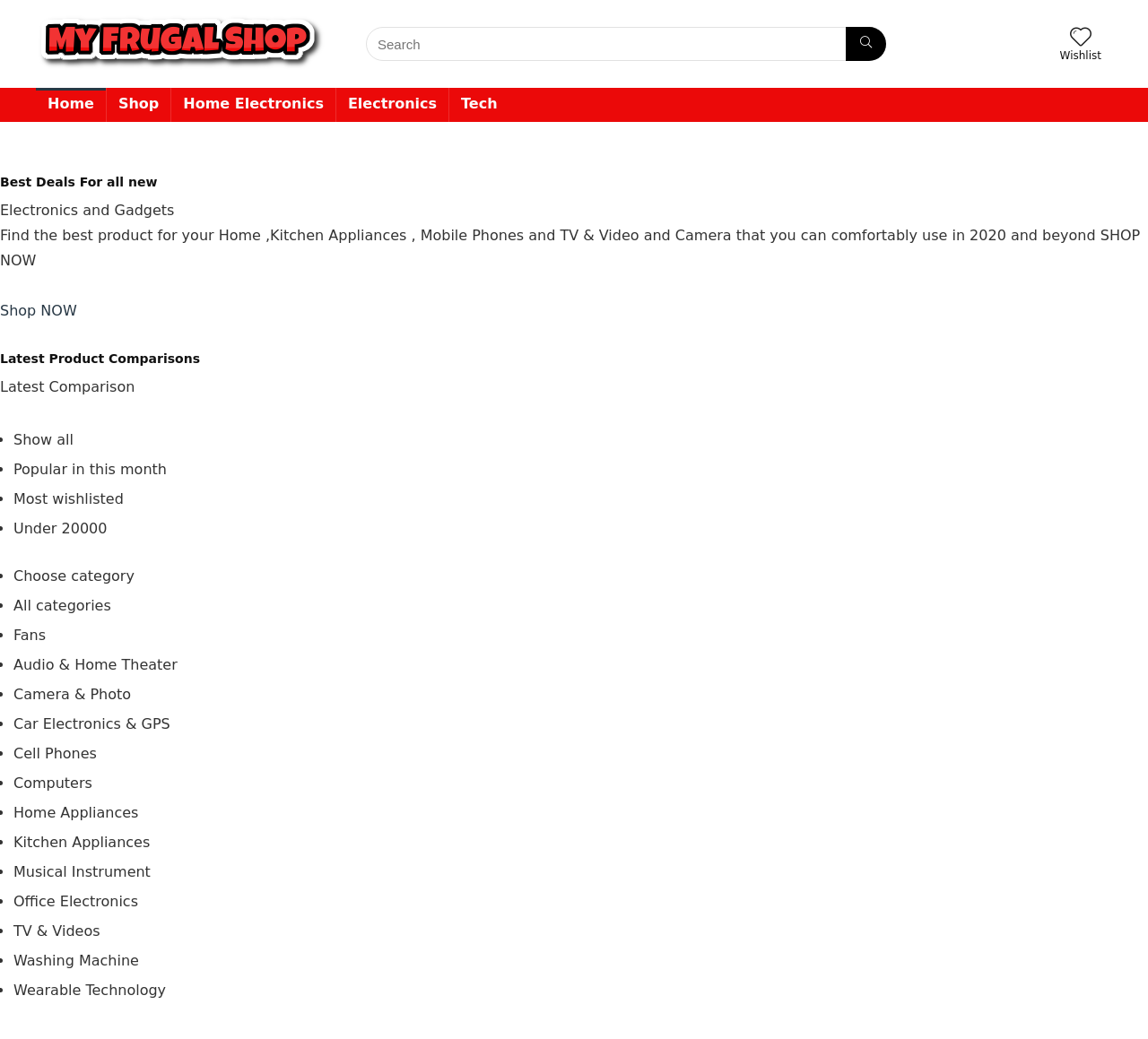Locate the bounding box coordinates of the region to be clicked to comply with the following instruction: "View Wishlist". The coordinates must be four float numbers between 0 and 1, in the form [left, top, right, bottom].

[0.923, 0.047, 0.959, 0.059]